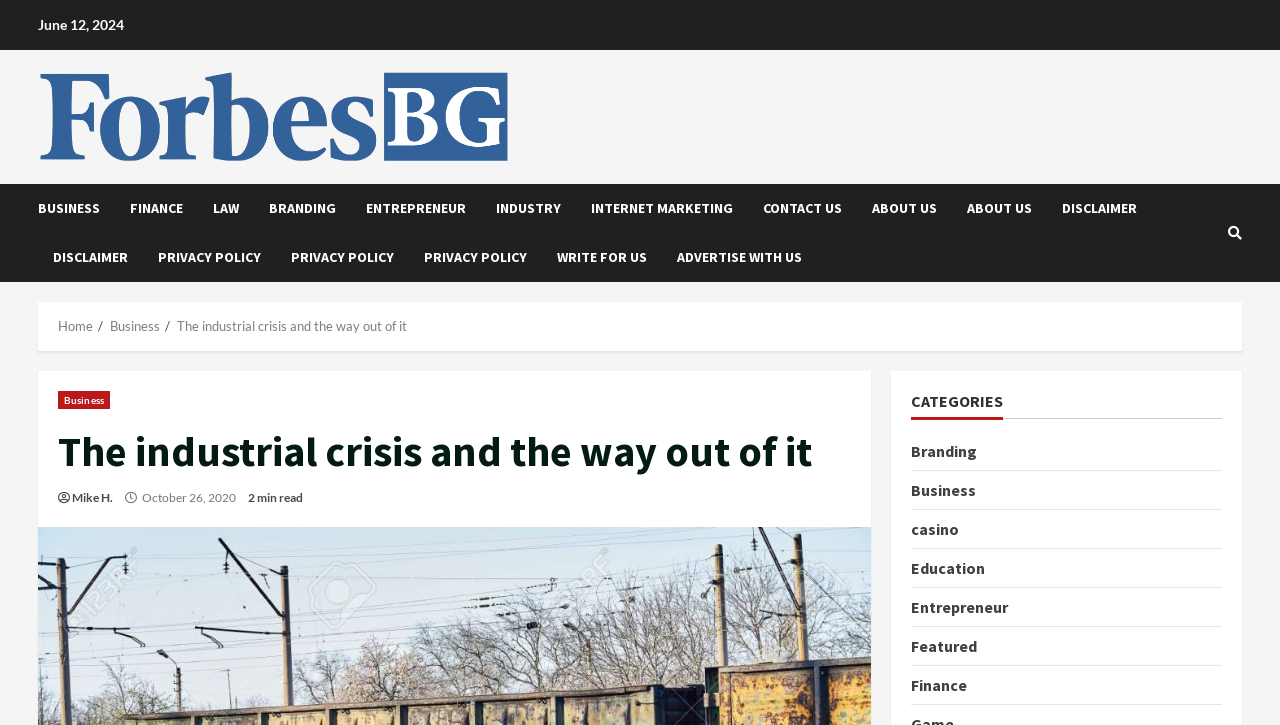Specify the bounding box coordinates for the region that must be clicked to perform the given instruction: "Contact us".

[0.584, 0.253, 0.67, 0.321]